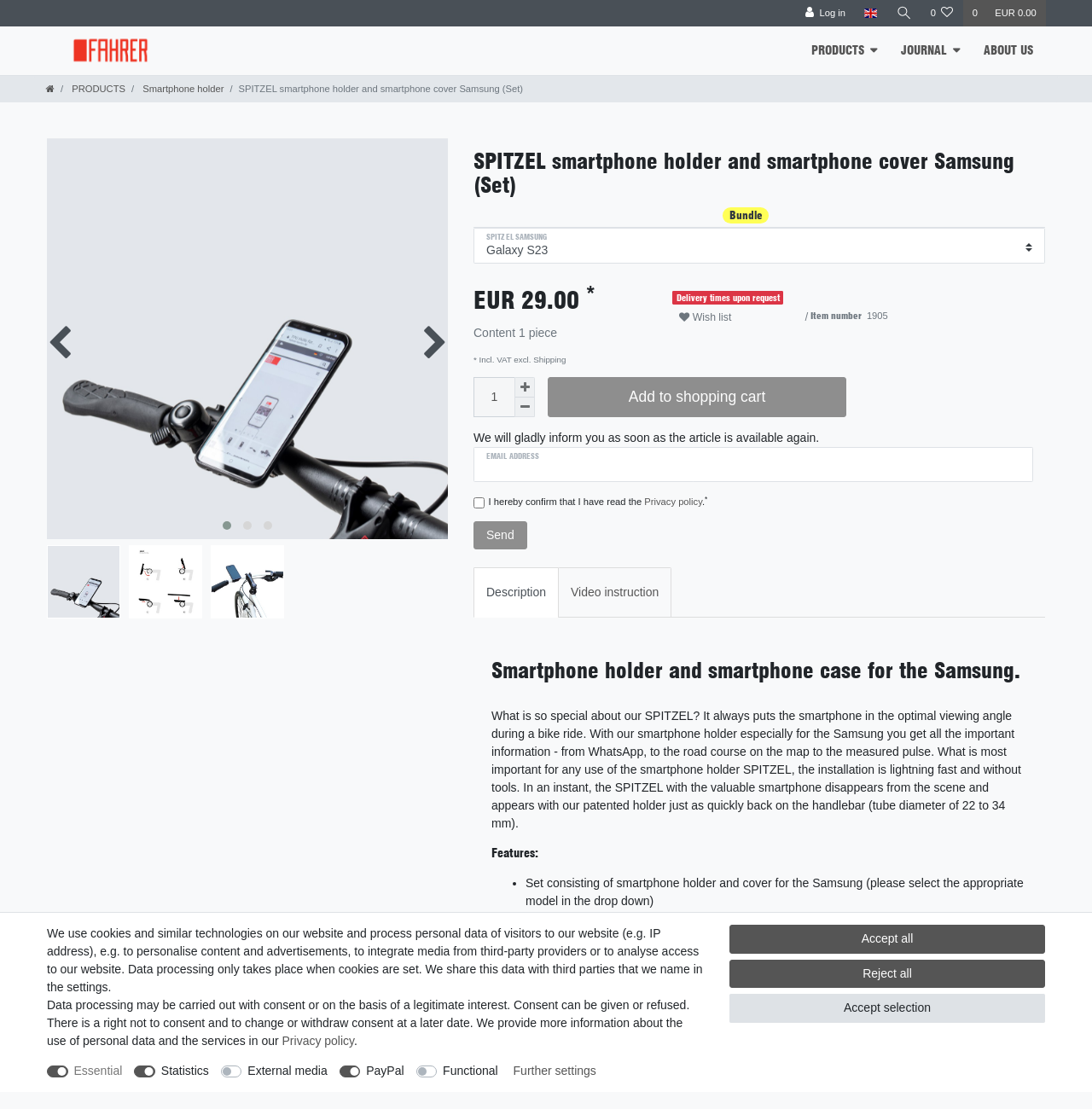Identify the bounding box for the UI element specified in this description: "parent_node: EMAIL ADDRESS". The coordinates must be four float numbers between 0 and 1, formatted as [left, top, right, bottom].

[0.434, 0.404, 0.945, 0.434]